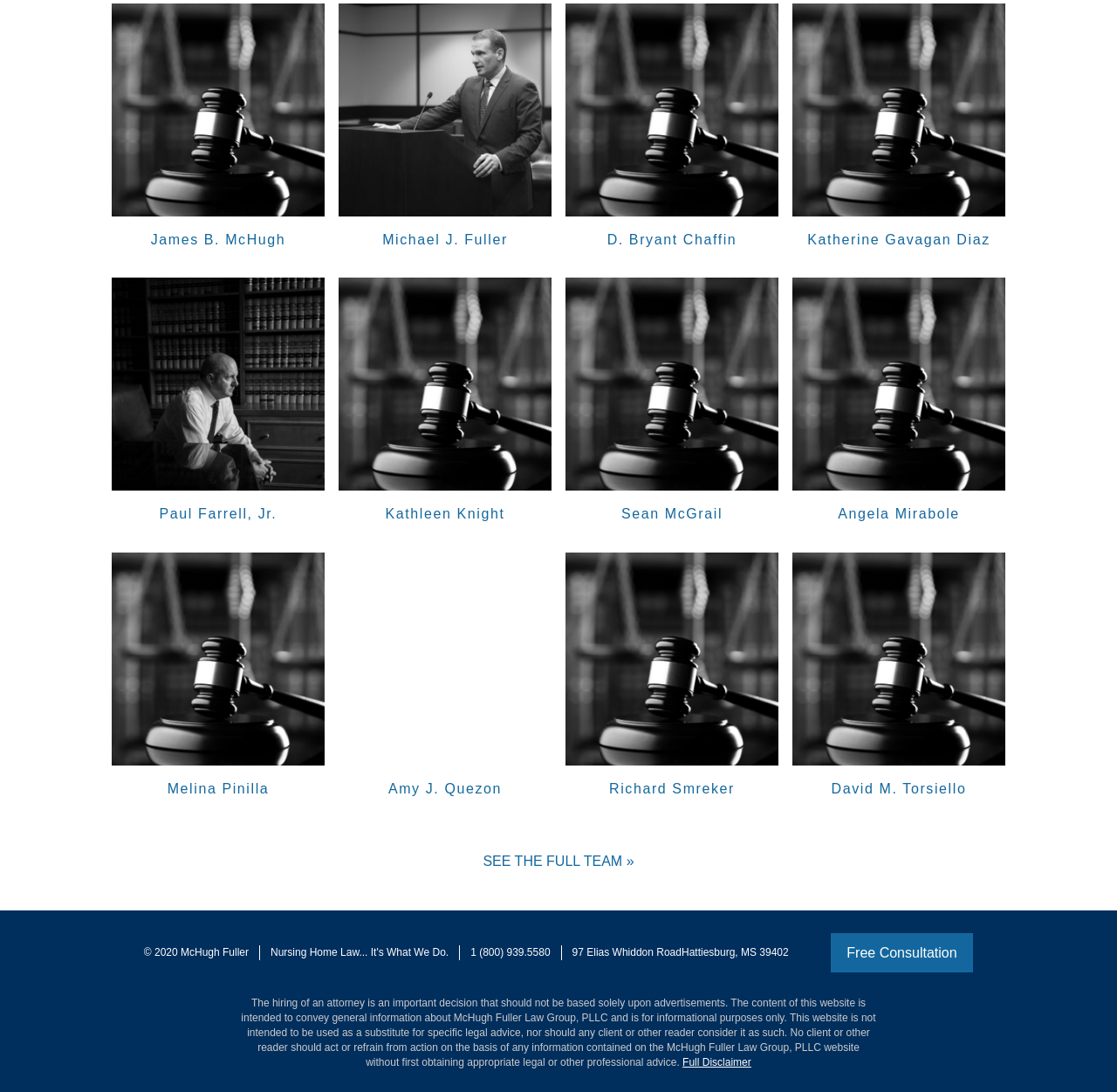What is the purpose of this webpage?
Look at the image and respond with a one-word or short-phrase answer.

To provide information about McHugh Fuller Law Group